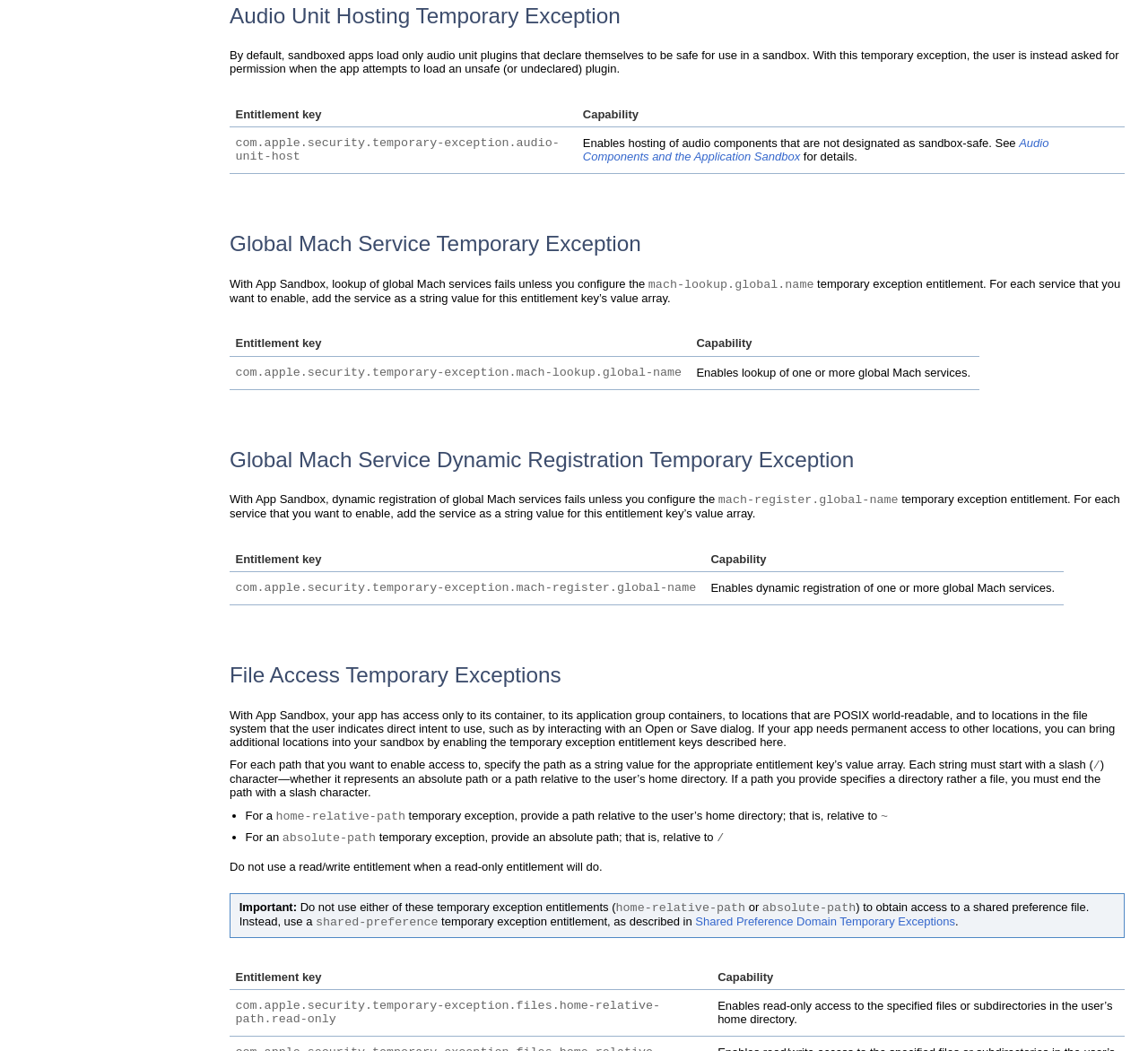Find the bounding box coordinates of the clickable area that will achieve the following instruction: "Fill in the 'Please tell us more about your experience with this document' textbox".

[0.27, 0.47, 0.73, 0.584]